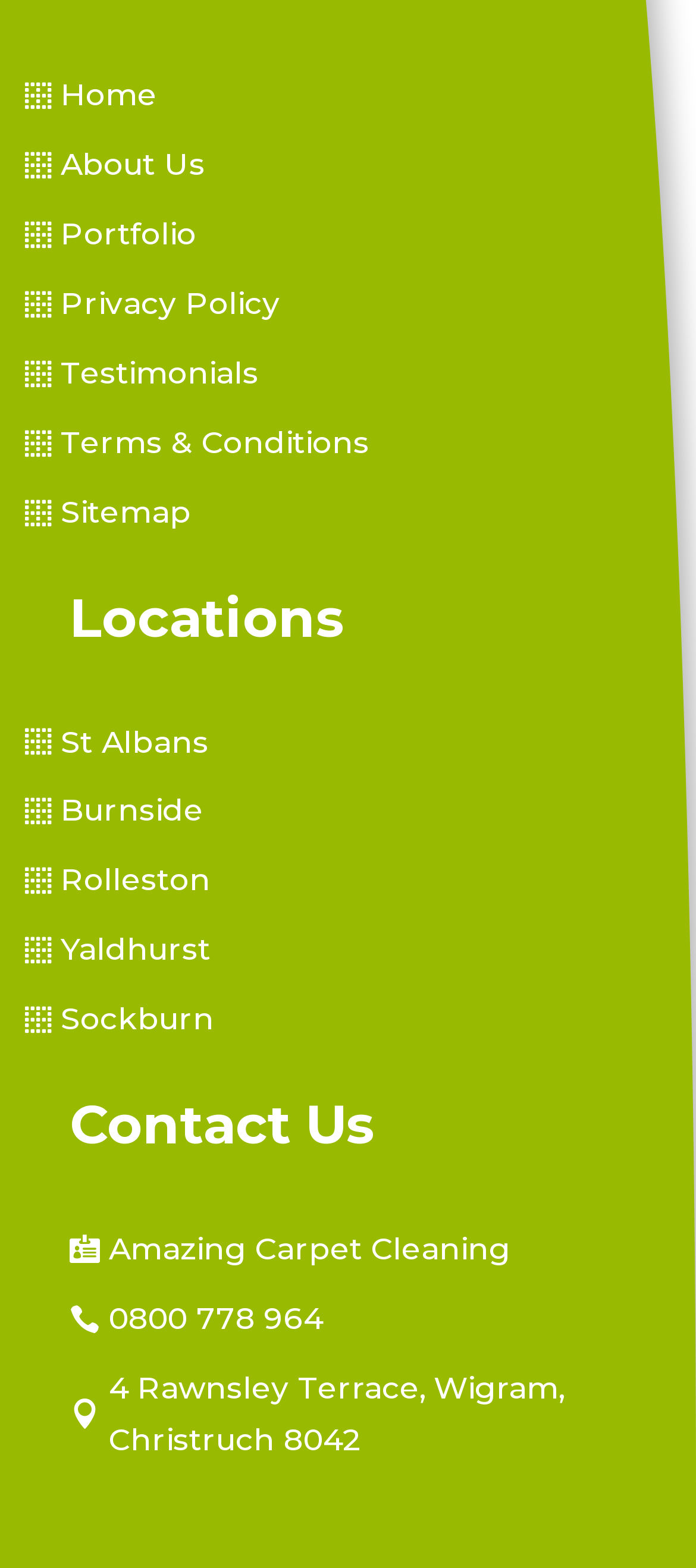Please find the bounding box coordinates of the element that must be clicked to perform the given instruction: "go to home page". The coordinates should be four float numbers from 0 to 1, i.e., [left, top, right, bottom].

[0.036, 0.045, 0.226, 0.078]